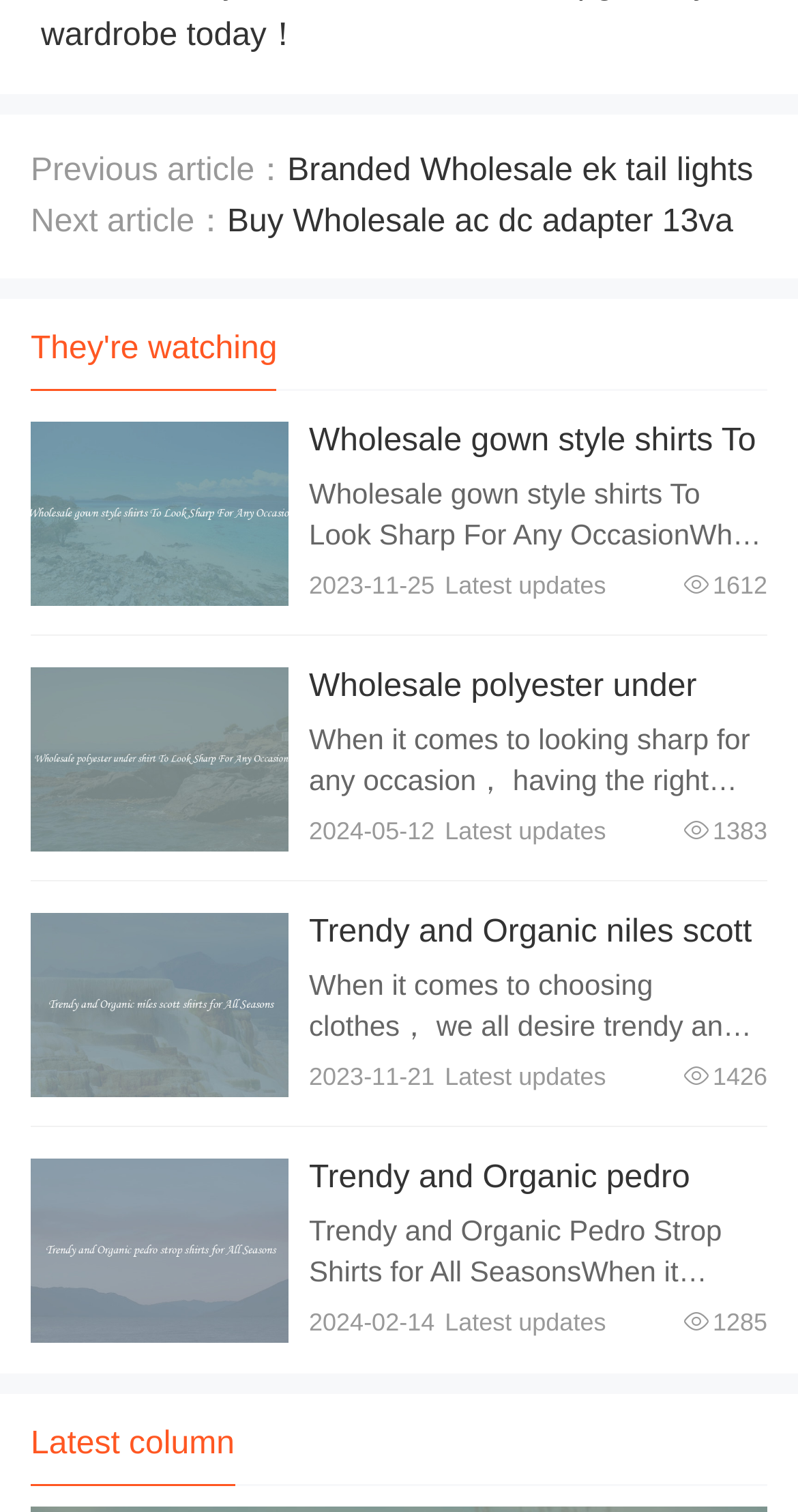Determine the coordinates of the bounding box for the clickable area needed to execute this instruction: "View details of the product".

[0.038, 0.279, 0.362, 0.401]